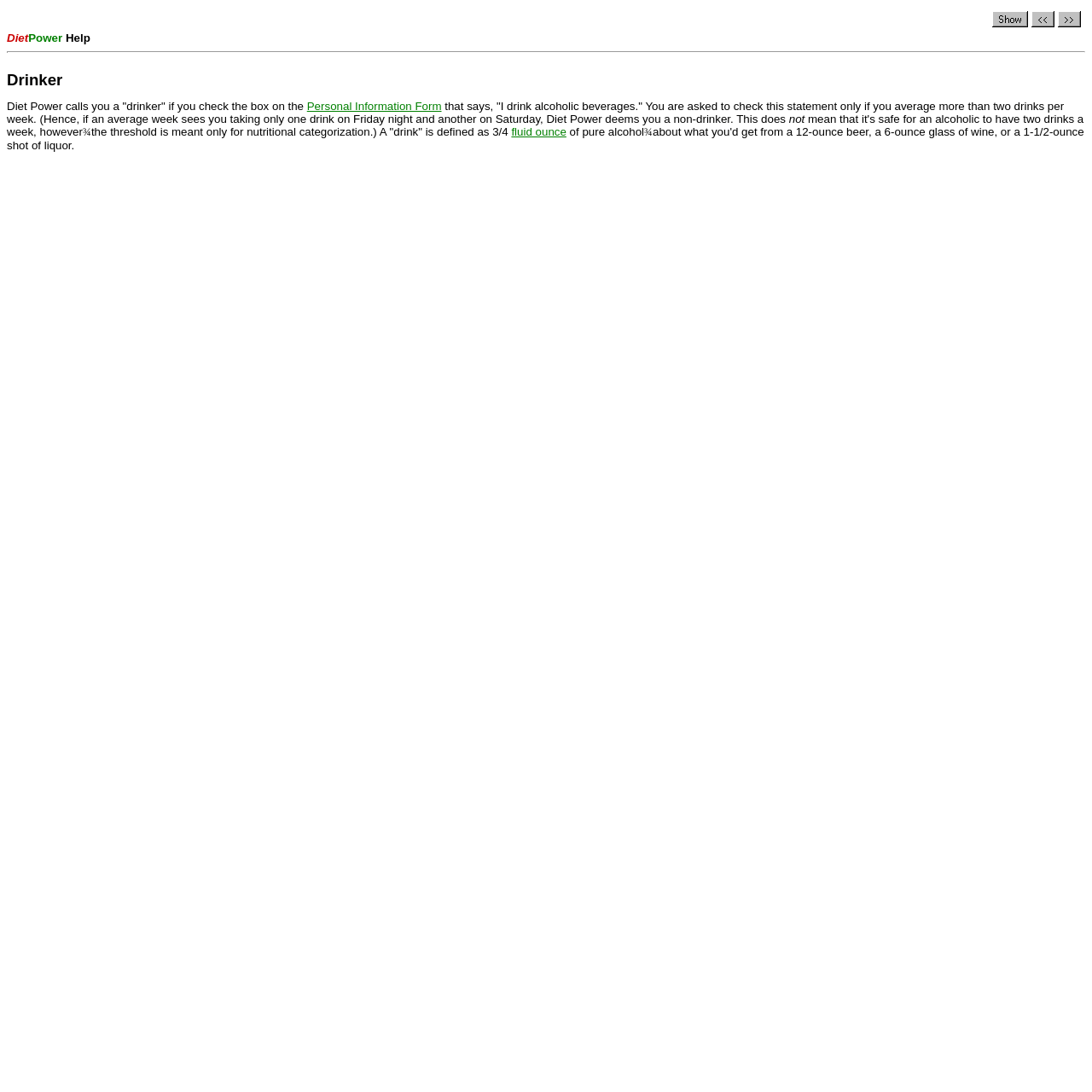Detail the features and information presented on the webpage.

The webpage is about the term "Drinker" in the context of Diet Power, a nutritional categorization system. At the top of the page, there is a navigation component with three links: "Show Navigation Component", "Previous Topic", and "Next Topic", each accompanied by an image. 

Below the navigation component, there are three static text elements: "Diet", "Power", and "Help", arranged horizontally. 

A horizontal separator line is located below these text elements. 

The main content of the page starts with a heading that reads "Drinker". 

The text that follows explains the definition of a "drinker" according to Diet Power. It states that if you check the box on the Personal Information Form that says "I drink alcoholic beverages", you are considered a "drinker". This is only applicable if you average more than two drinks per week. 

The text continues to explain that a "drink" is defined as 3/4 fluid ounce of pure alcohol. There are two instances of the symbol "¾" in the text, which represents three-quarters. 

There are two links in the text: "Personal Information Form" and "fluid ounce".